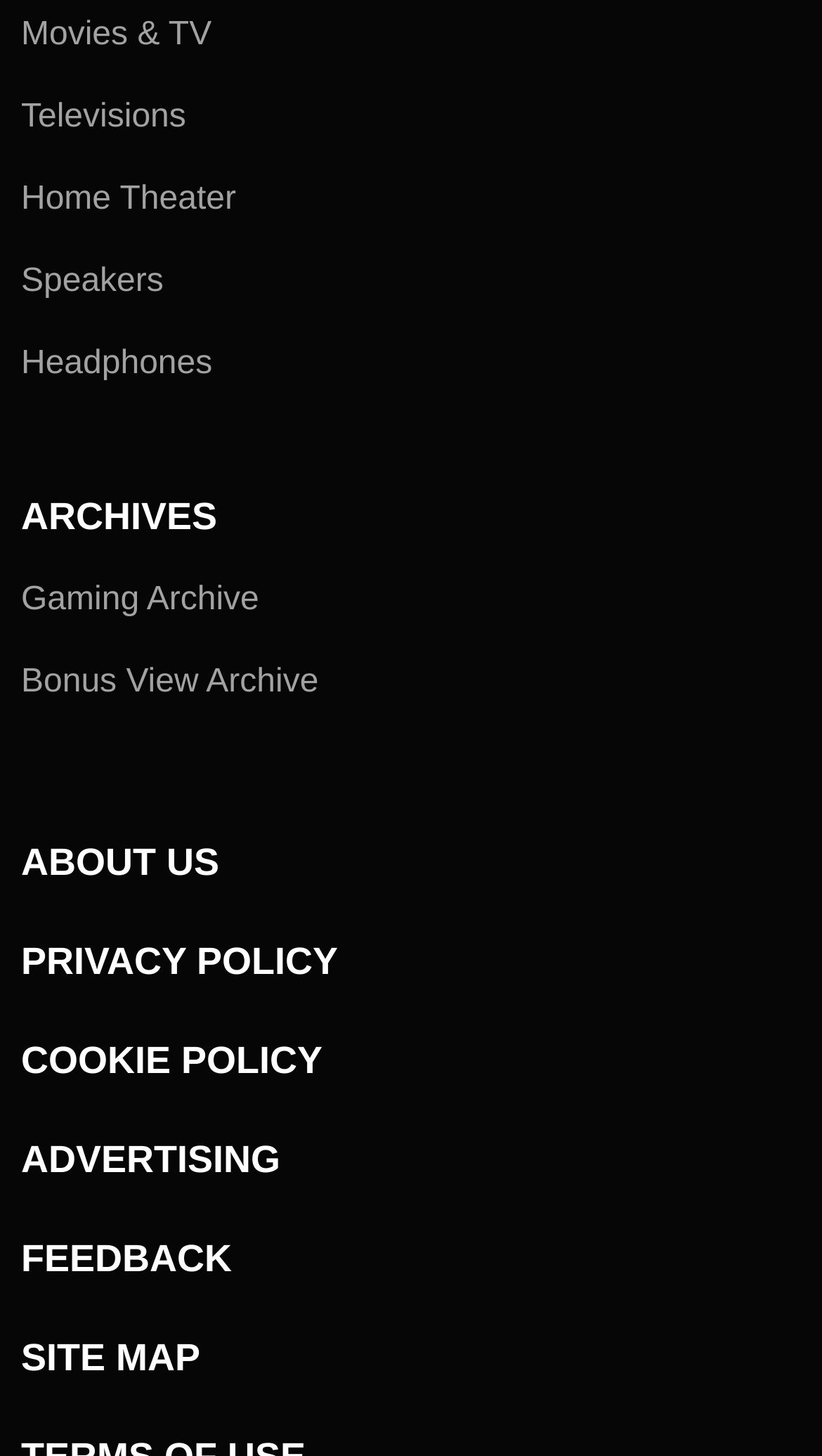Please locate the bounding box coordinates of the region I need to click to follow this instruction: "Browse Movies & TV".

[0.026, 0.008, 0.974, 0.042]